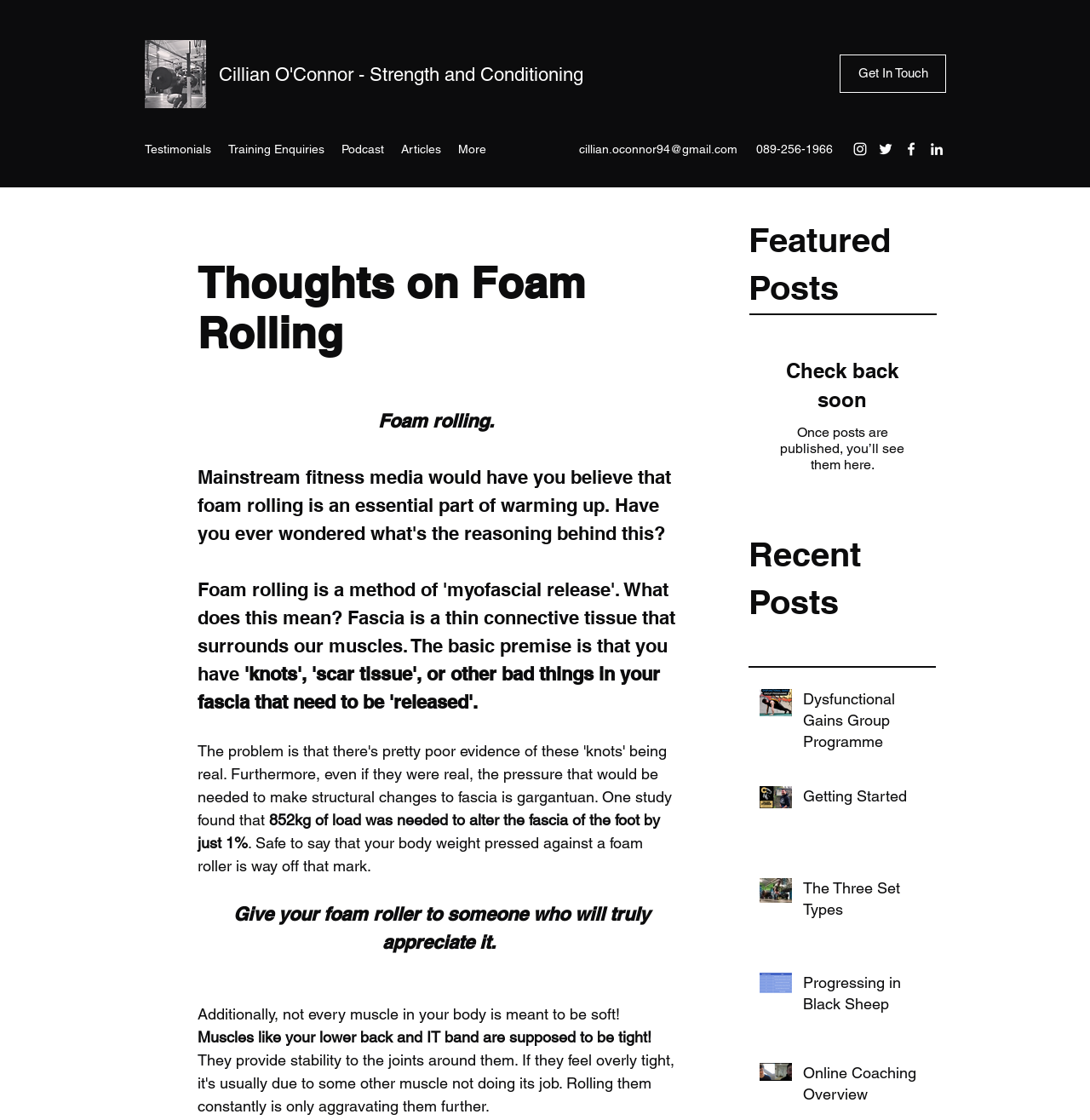Kindly provide the bounding box coordinates of the section you need to click on to fulfill the given instruction: "Visit the 'Articles' page".

[0.36, 0.122, 0.412, 0.144]